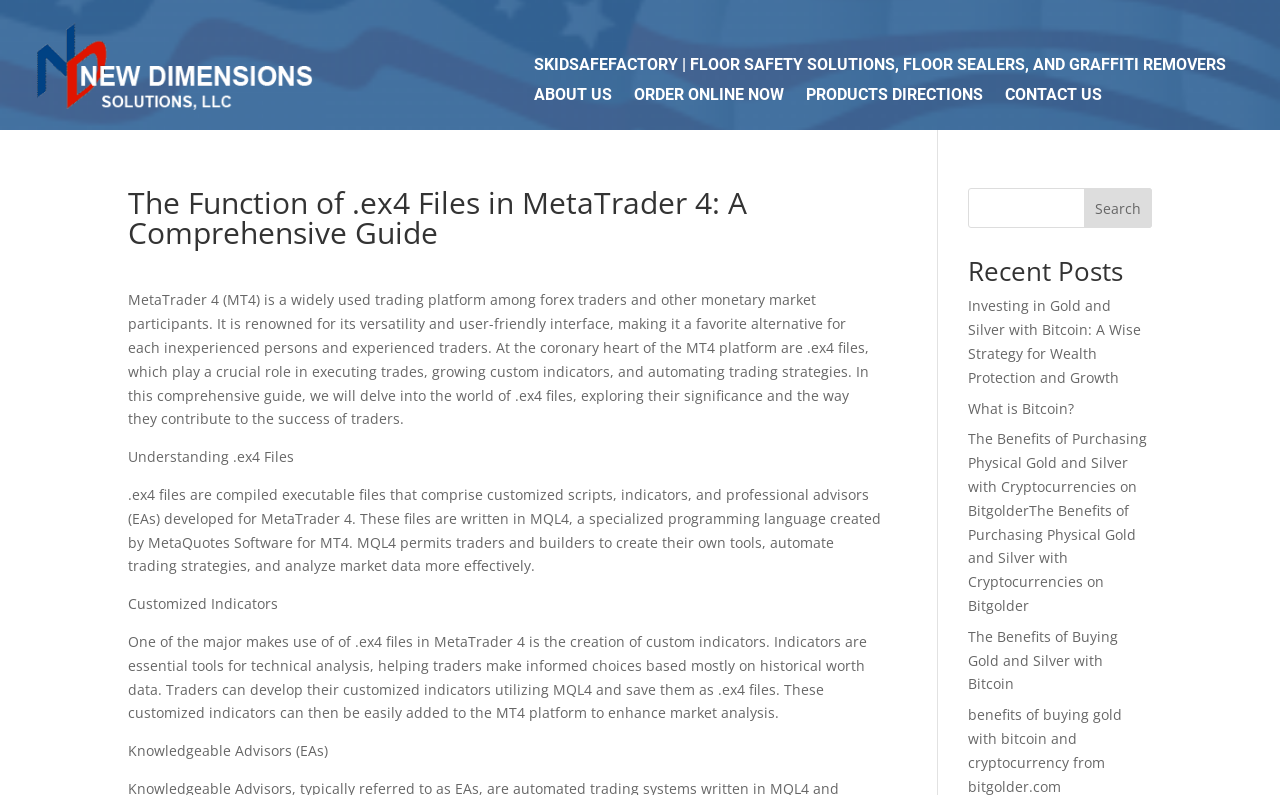What are .ex4 files?
Based on the image, please offer an in-depth response to the question.

According to the webpage, .ex4 files are compiled executable files that comprise customized scripts, indicators, and professional advisors (EAs) developed for MetaTrader 4. These files are written in MQL4, a specialized programming language created by MetaQuotes Software for MT4.